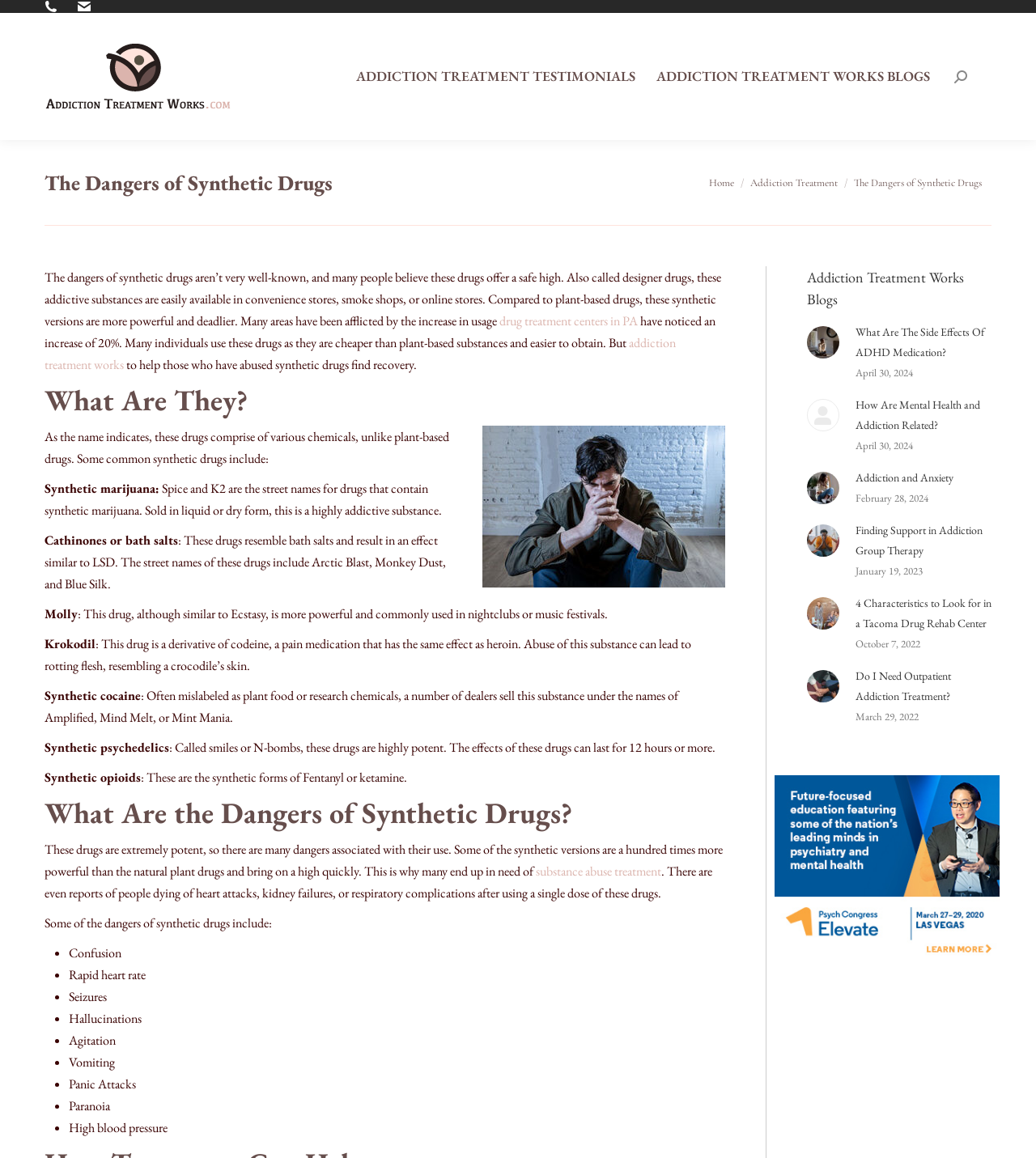From the webpage screenshot, predict the bounding box of the UI element that matches this description: "addiction treatment works".

[0.043, 0.289, 0.652, 0.322]